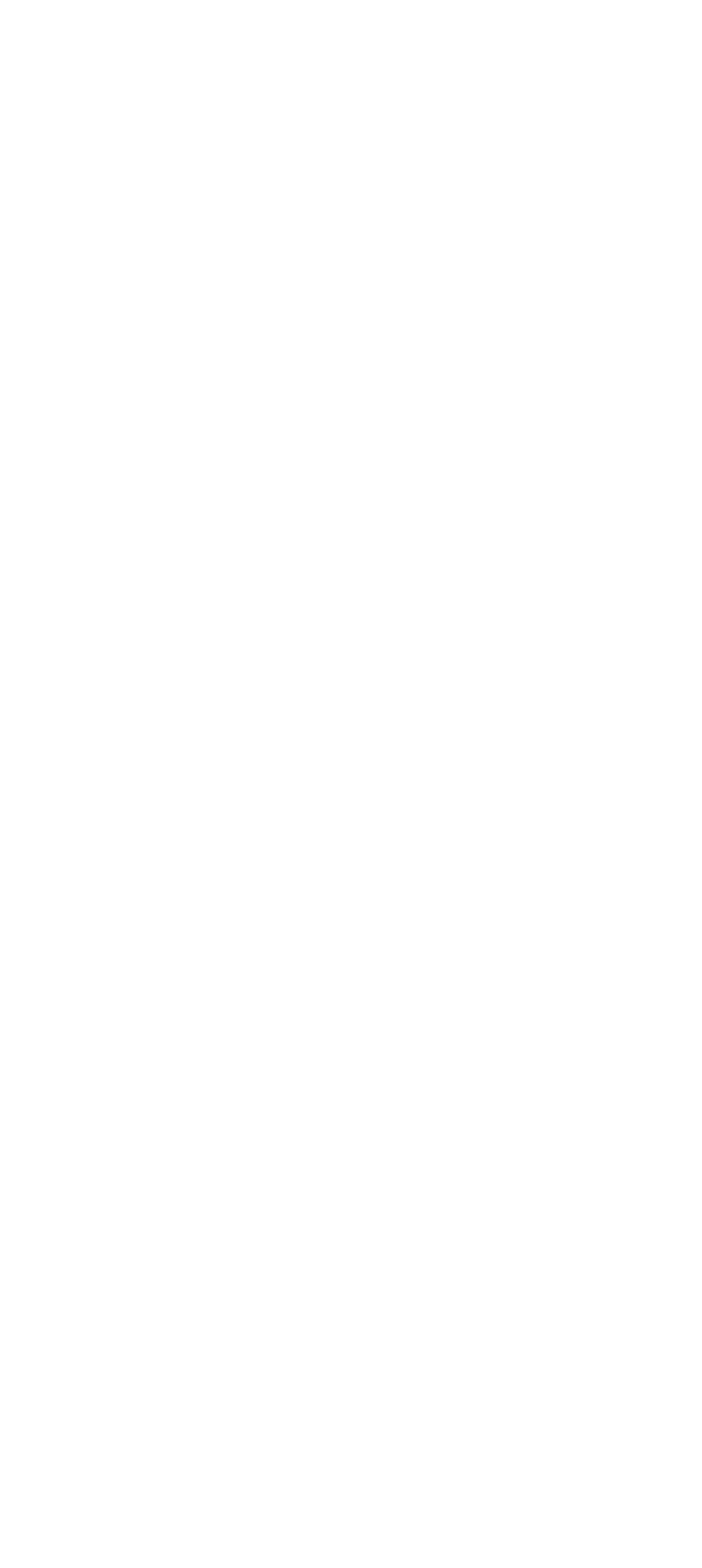Determine the bounding box coordinates of the clickable region to execute the instruction: "View jobs". The coordinates should be four float numbers between 0 and 1, denoted as [left, top, right, bottom].

[0.038, 0.765, 0.121, 0.793]